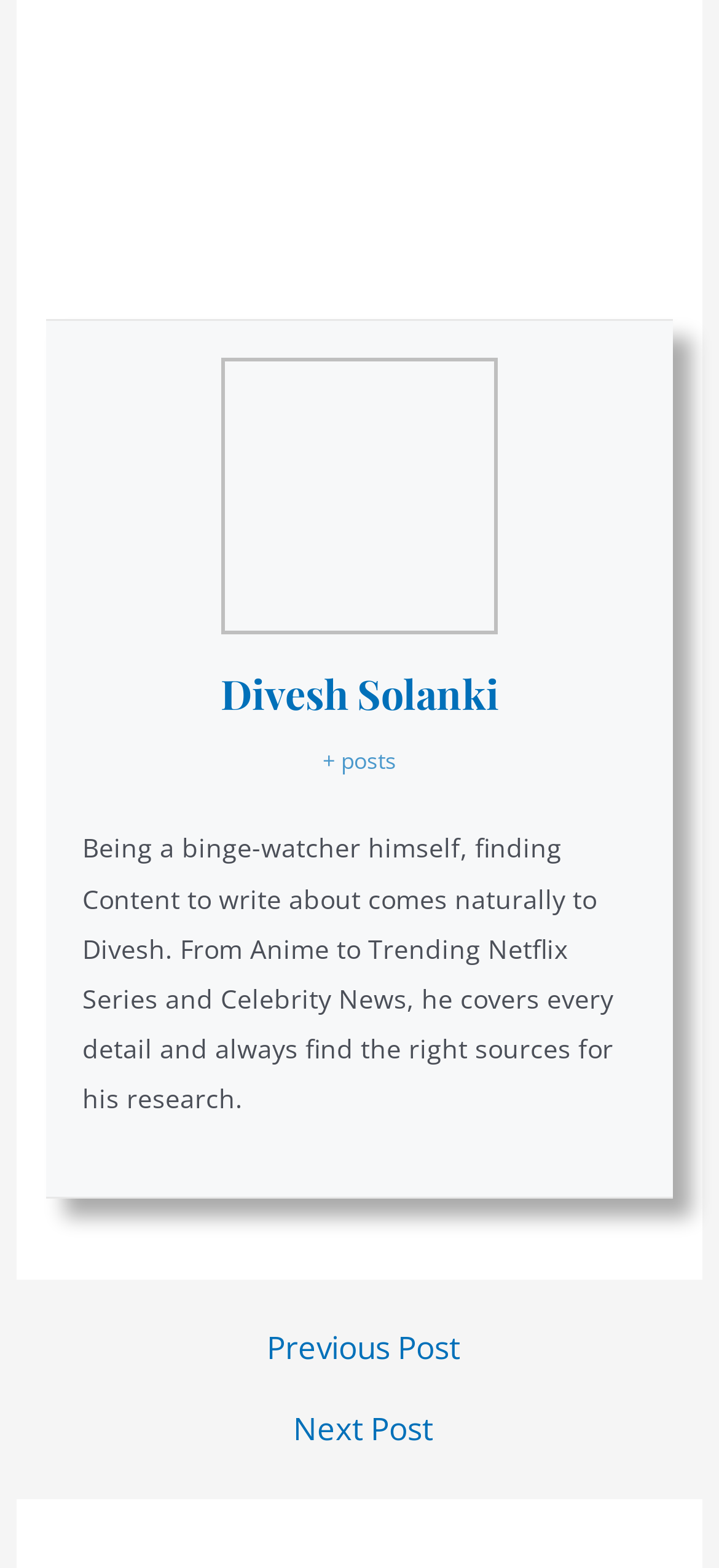Please provide a comprehensive response to the question below by analyzing the image: 
What type of content does the author usually write about?

The static text element describes the author as a binge-watcher who writes about various topics, including Anime, Trending Netflix Series, and Celebrity News. This suggests that the author's usual content is related to these areas.